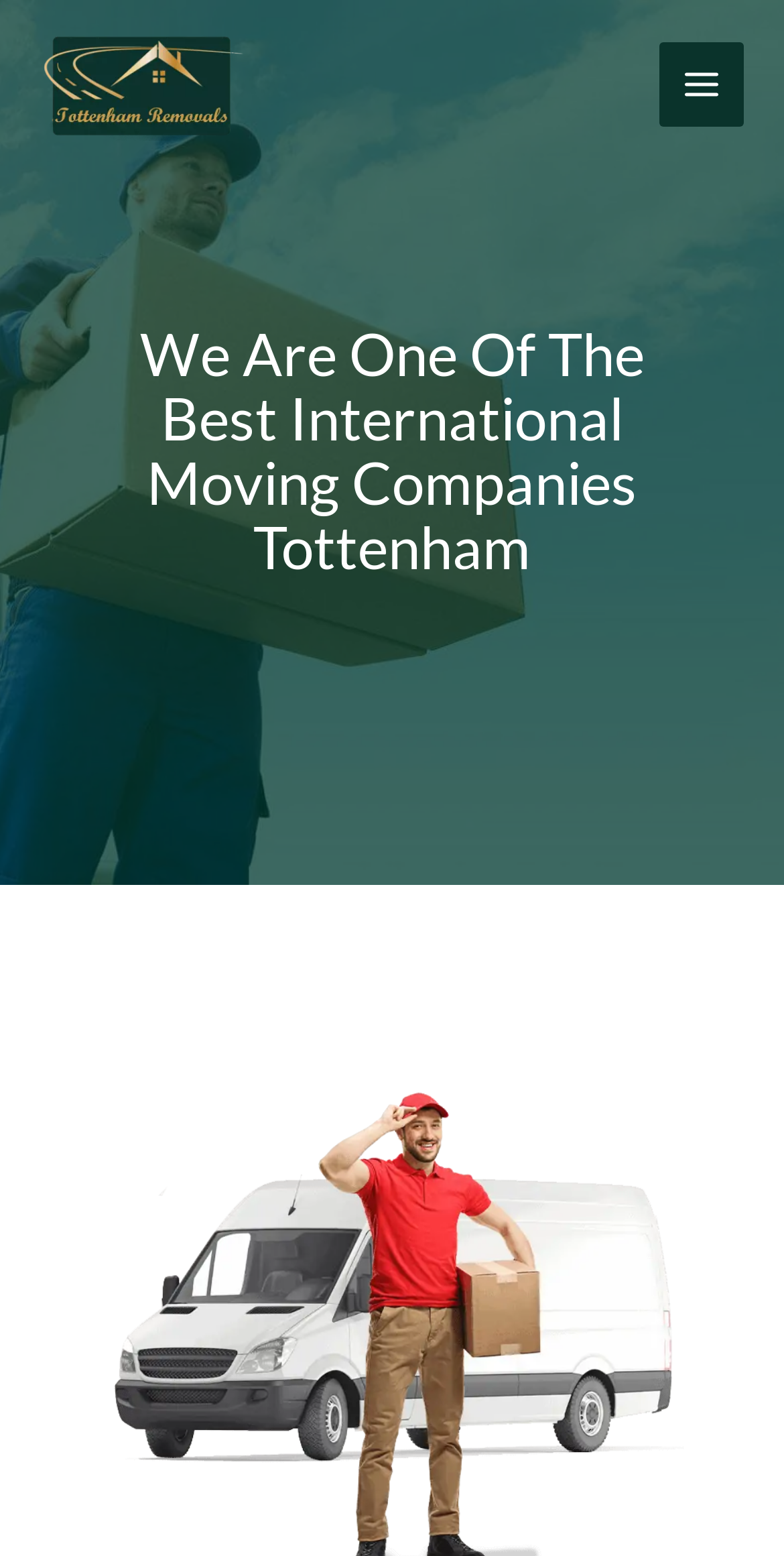Can you find and generate the webpage's heading?

We Are One Of The Best International Moving Companies Tottenham